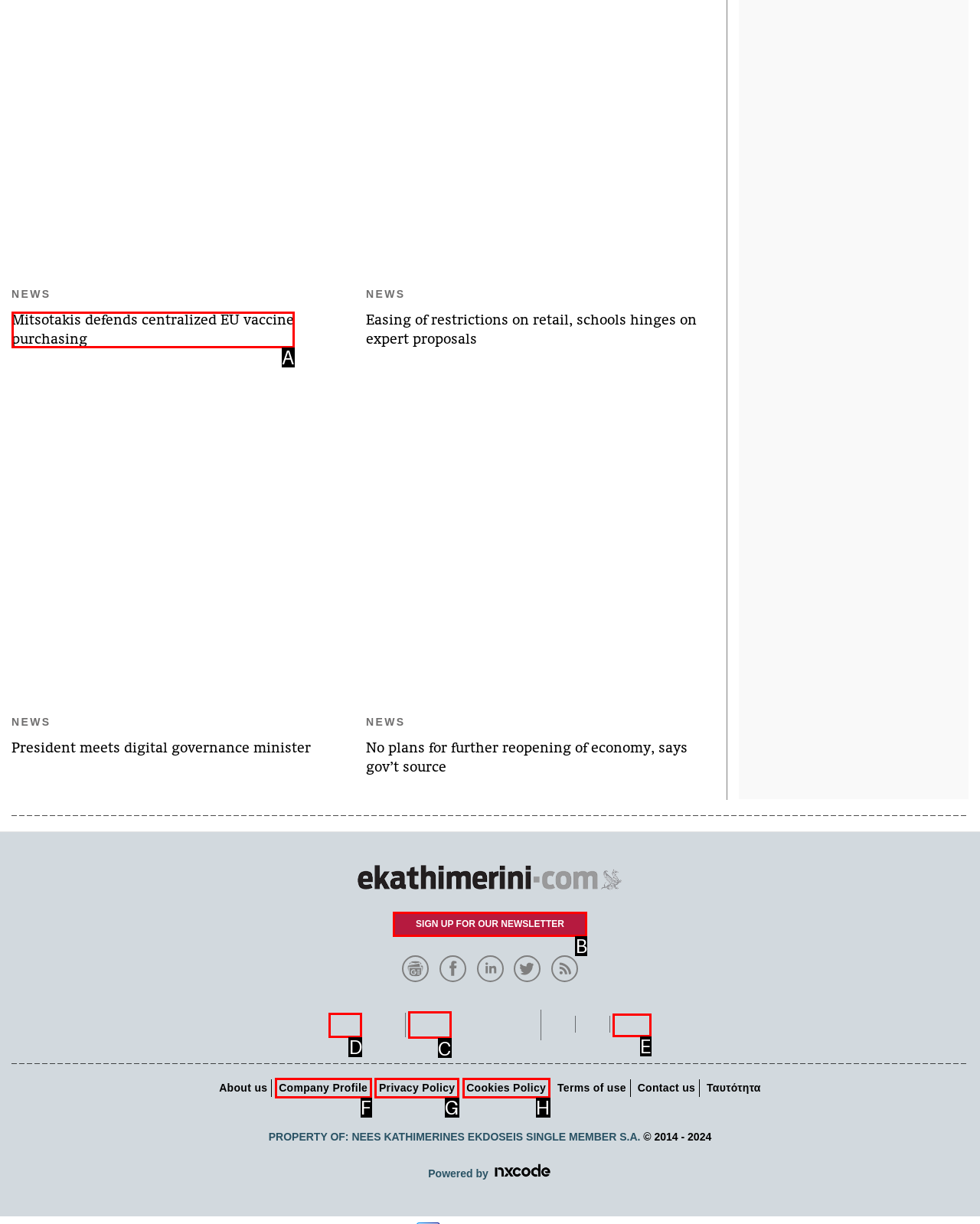Tell me which one HTML element I should click to complete the following task: Sign up for the newsletter Answer with the option's letter from the given choices directly.

B